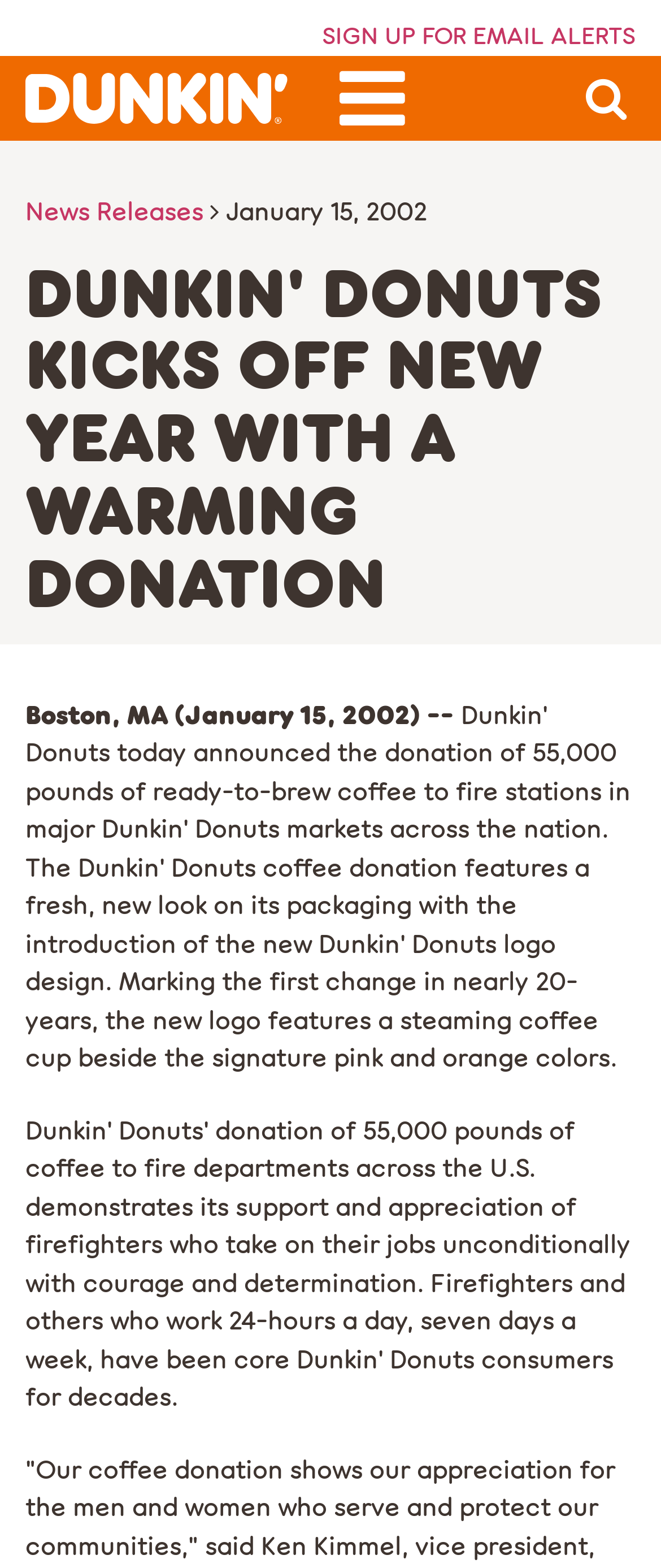Identify the text that serves as the heading for the webpage and generate it.

DUNKIN' DONUTS KICKS OFF NEW YEAR WITH A WARMING DONATION